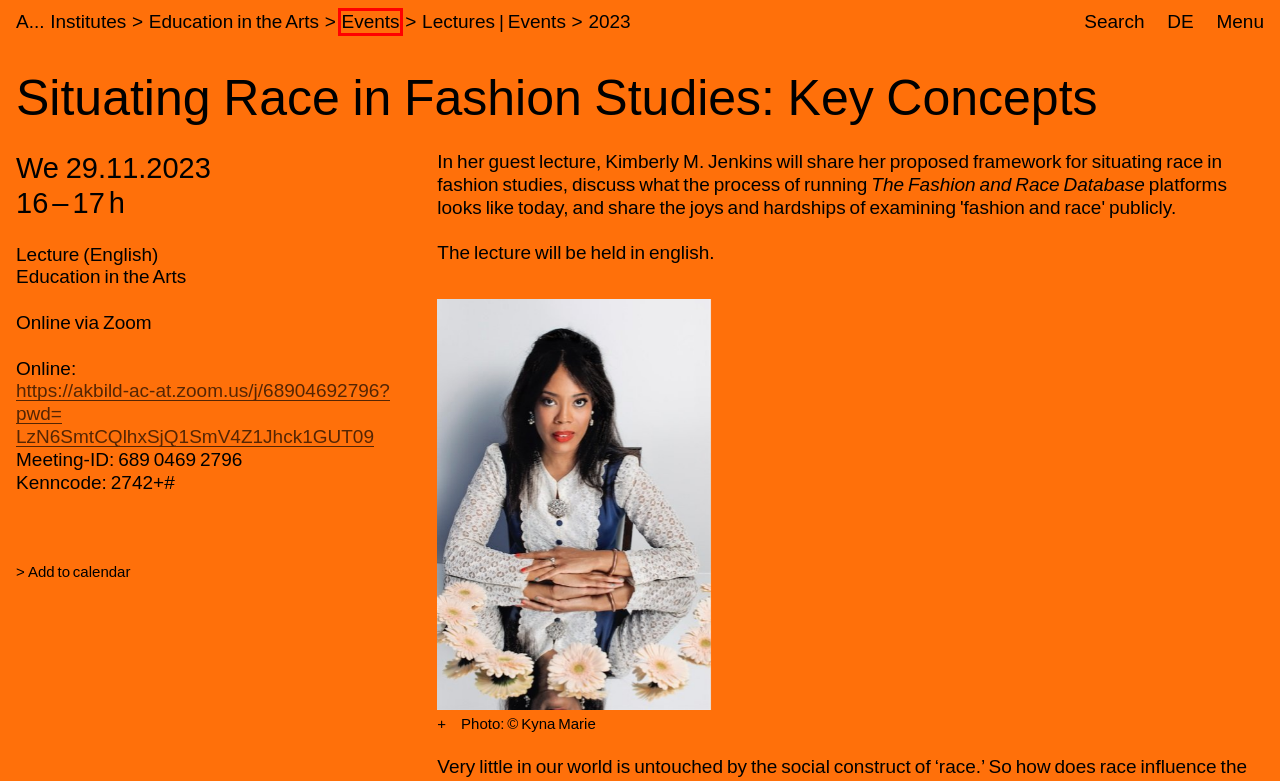Analyze the screenshot of a webpage that features a red rectangle bounding box. Pick the webpage description that best matches the new webpage you would see after clicking on the element within the red bounding box. Here are the candidates:
A. Institutes – A...cademy of Fine Arts Vienna
B. Academy of Fine Arts Vienna – A...cademy of Fine Arts Vienna
C. Declaration of Accessibility – A...cademy of Fine Arts Vienna
D. Race und Fashion Studies: Schlüsselkonzepte – A...kademie der bildenden Künste Wien
E. Launch Meeting - Zoom
F. Search – A...cademy of Fine Arts Vienna
G. Events – A...cademy of Fine Arts Vienna
H. Education in the Arts – A...cademy of Fine Arts Vienna

G